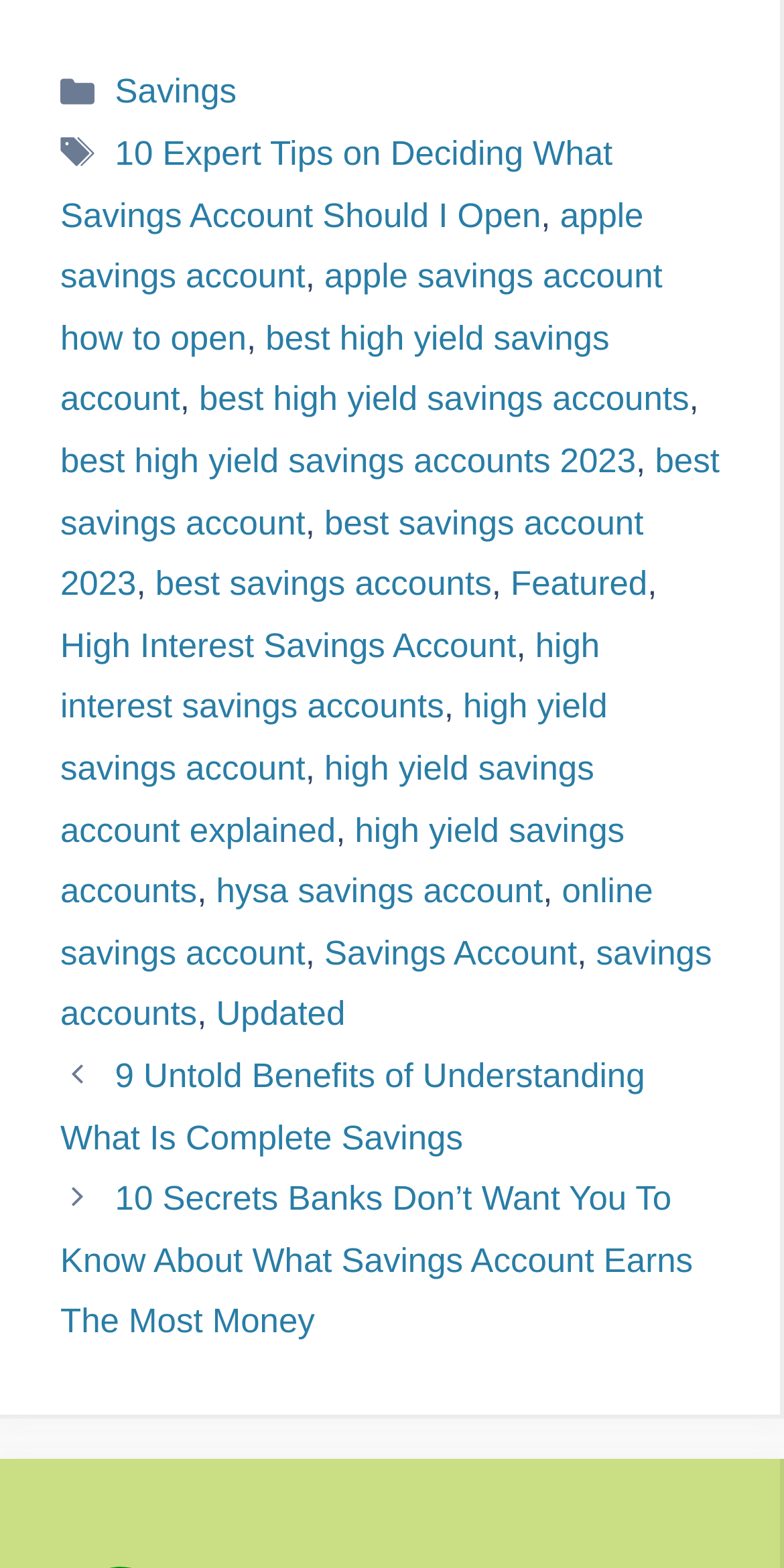Refer to the screenshot and answer the following question in detail:
What is the first tag listed?

I looked at the footer section and found the first tag listed, which is 'Savings'.